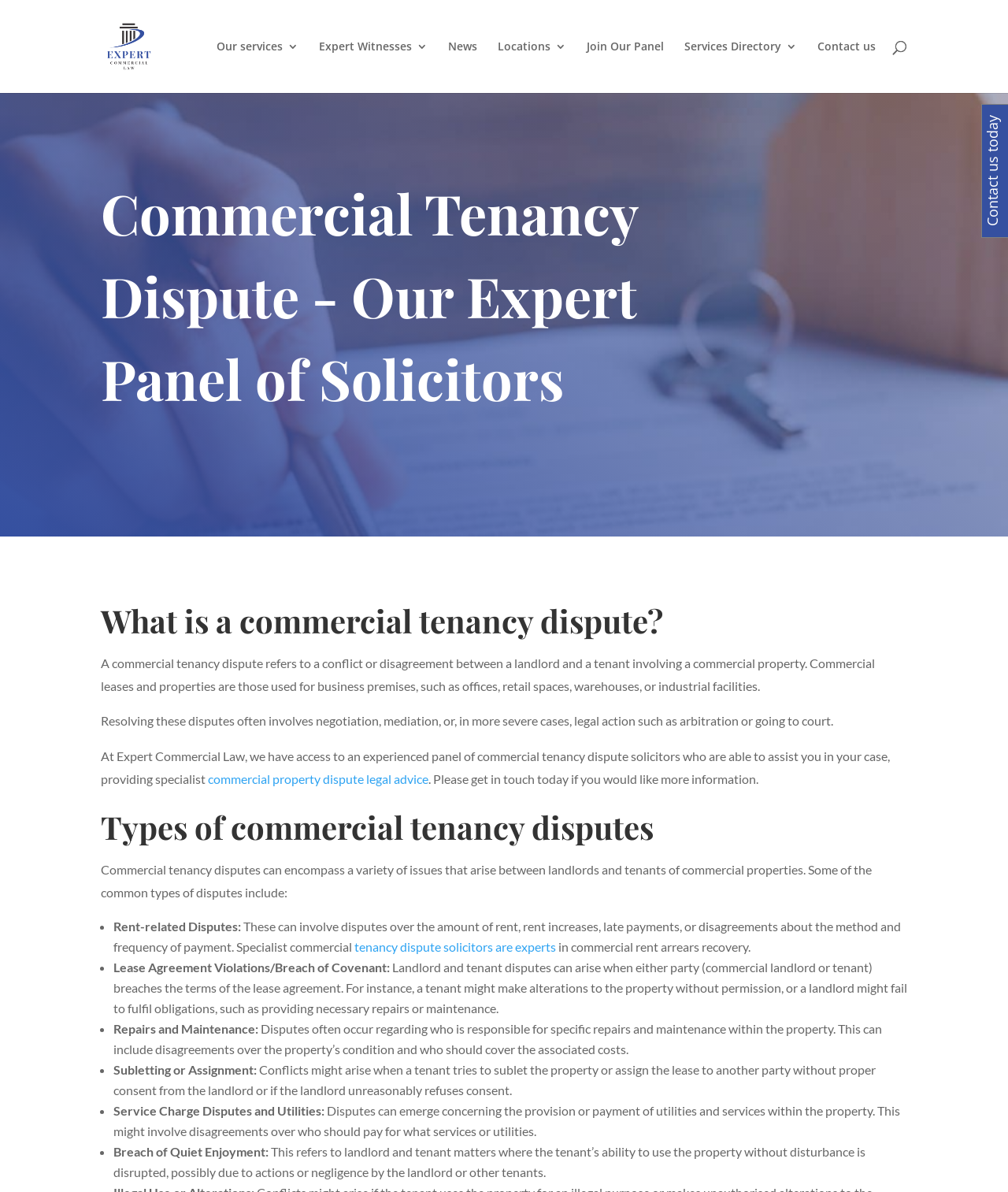Please locate the bounding box coordinates of the element that should be clicked to complete the given instruction: "Learn about our services".

[0.215, 0.034, 0.296, 0.078]